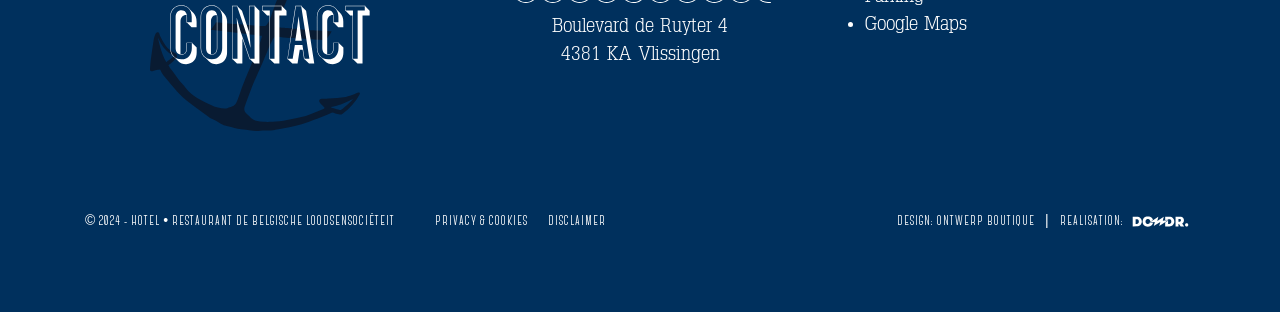Respond to the following query with just one word or a short phrase: 
What is the purpose of the link 'Google Maps'?

To view the location on Google Maps